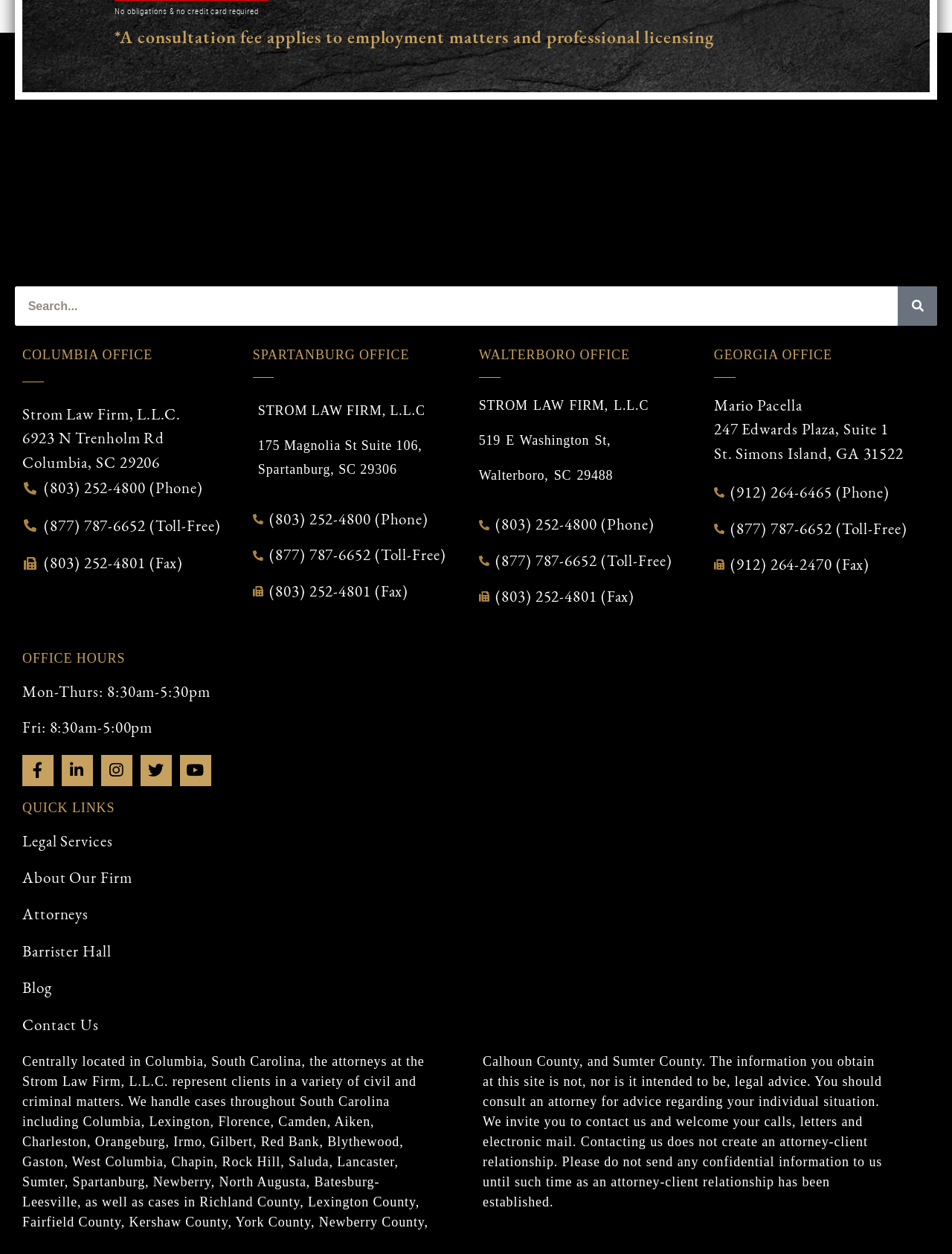What is the consultation fee for?
Based on the image, provide your answer in one word or phrase.

employment matters and professional licensing